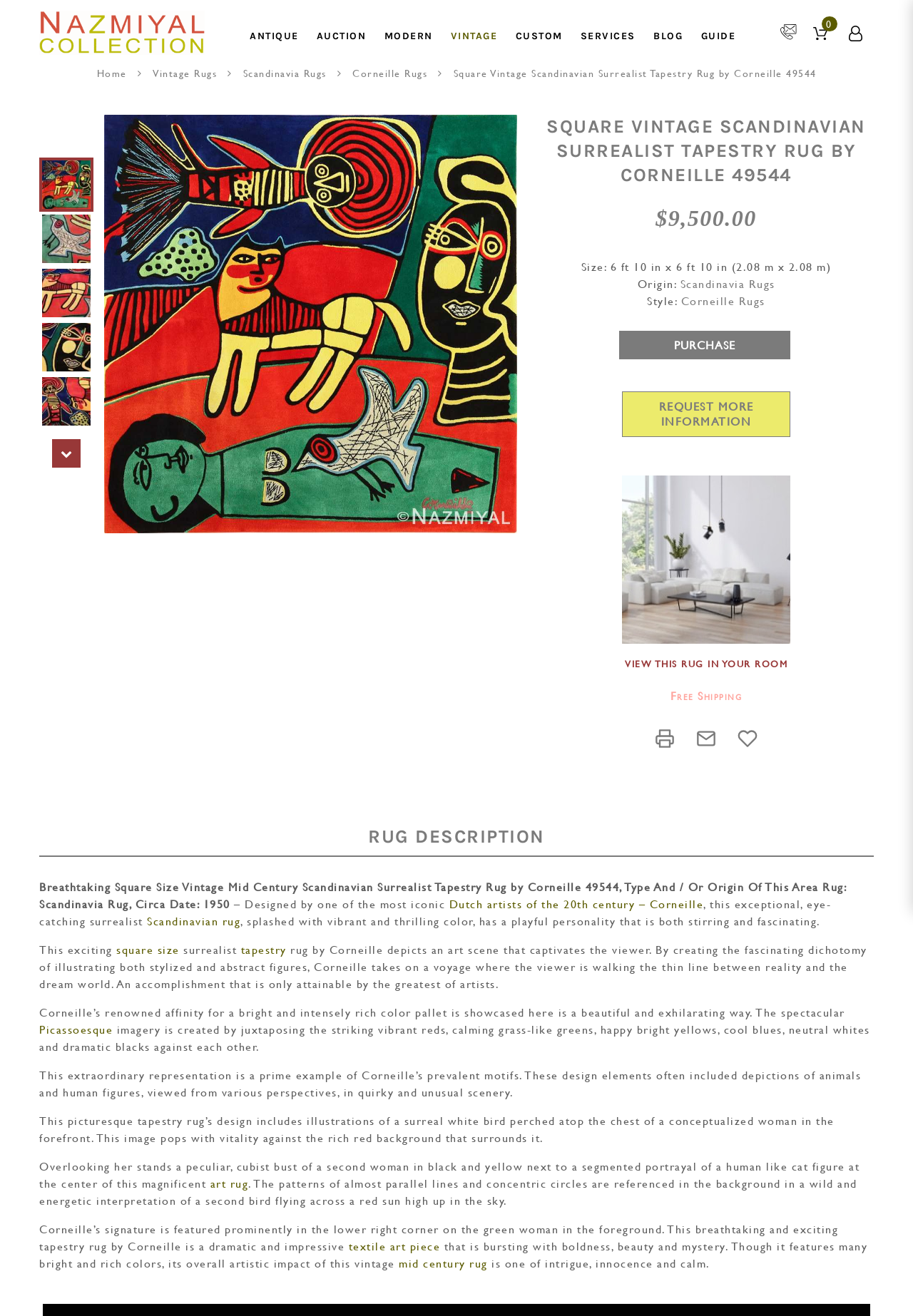What is the origin of this rug?
Based on the image, respond with a single word or phrase.

Scandinavia